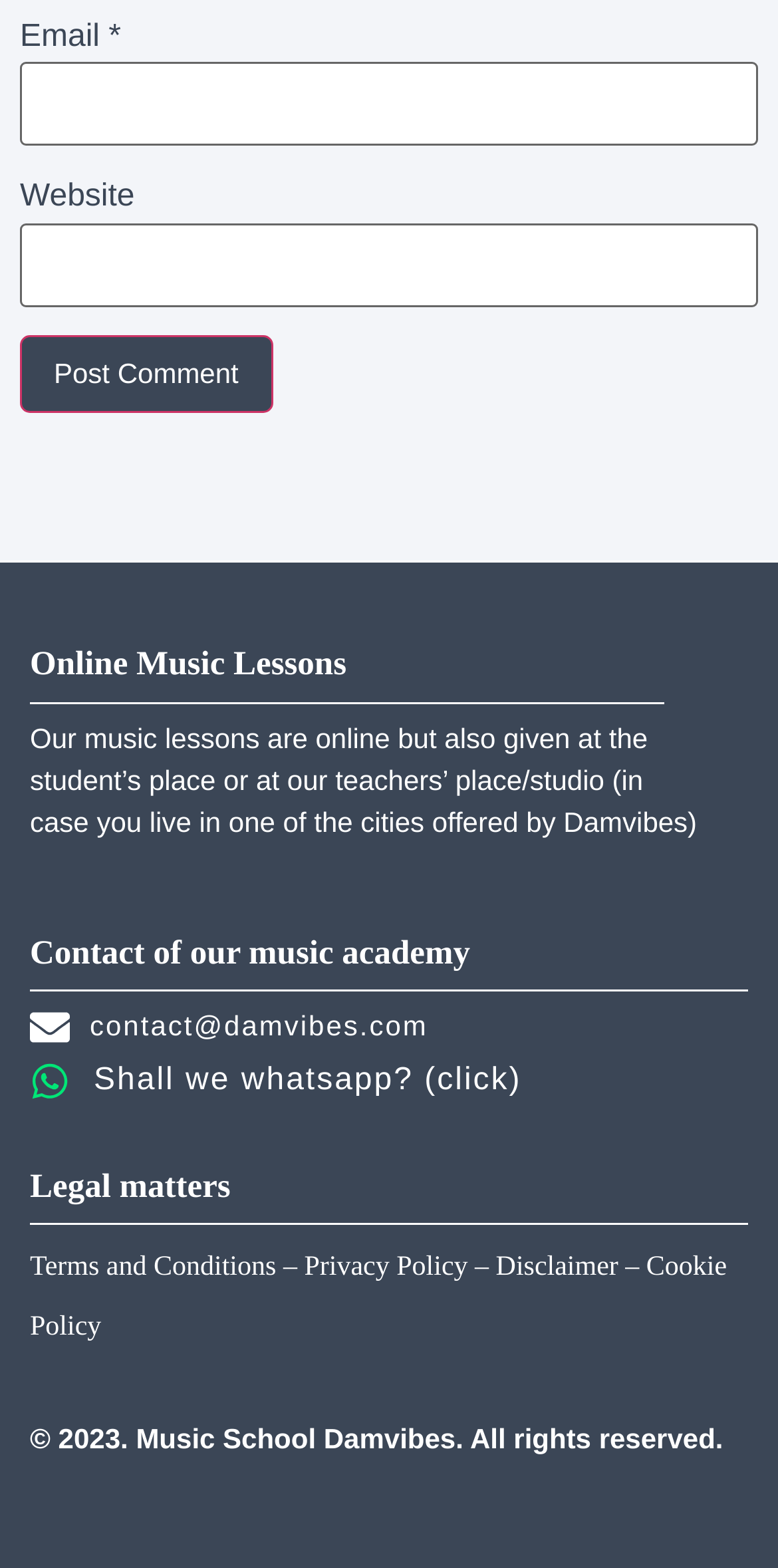Can you find the bounding box coordinates for the element to click on to achieve the instruction: "Check the concert program at bit.ly/HYPERCUBE-program"?

None